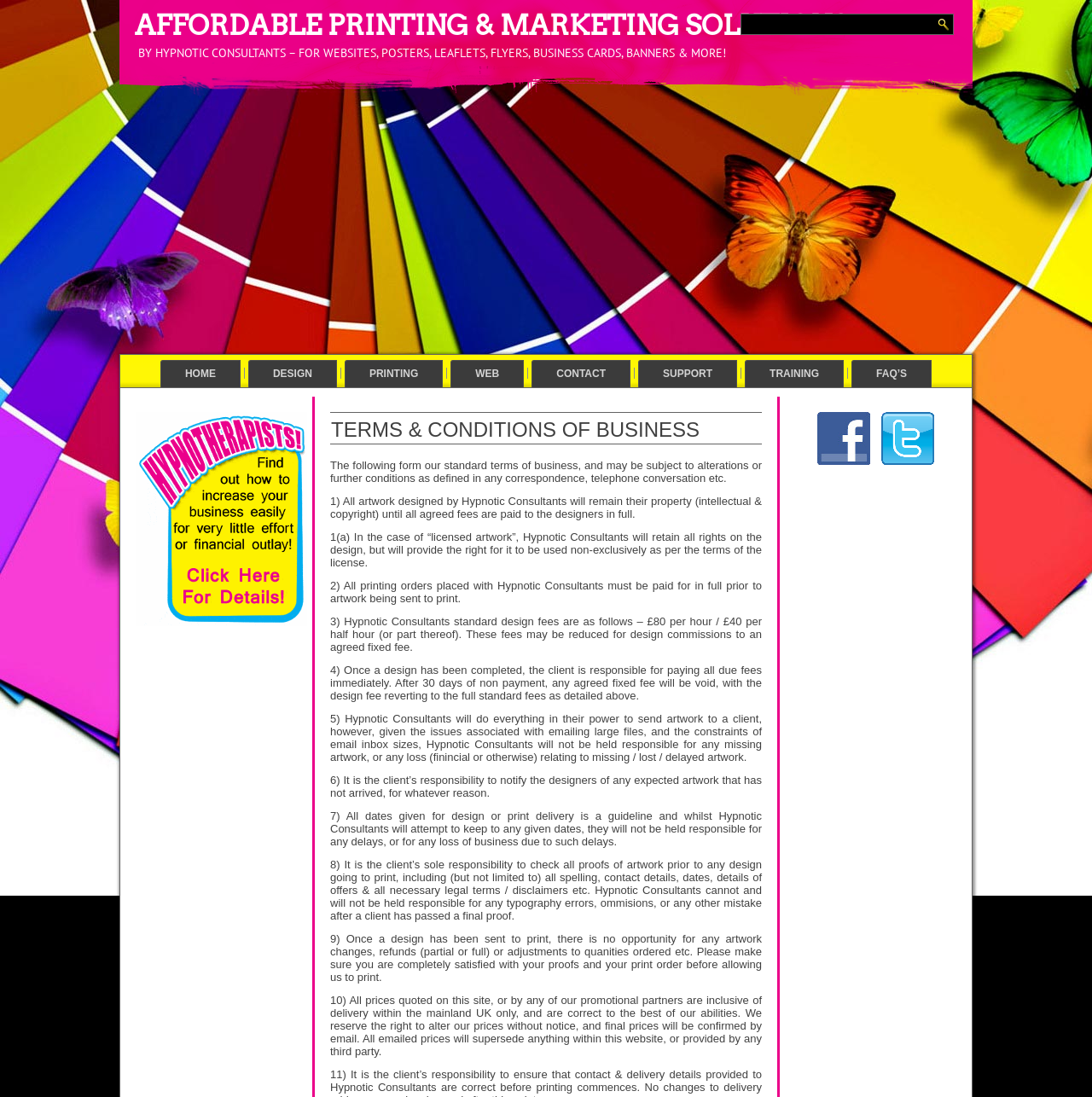Determine the bounding box coordinates of the section to be clicked to follow the instruction: "Click on the 'HOME' link". The coordinates should be given as four float numbers between 0 and 1, formatted as [left, top, right, bottom].

[0.147, 0.328, 0.22, 0.353]